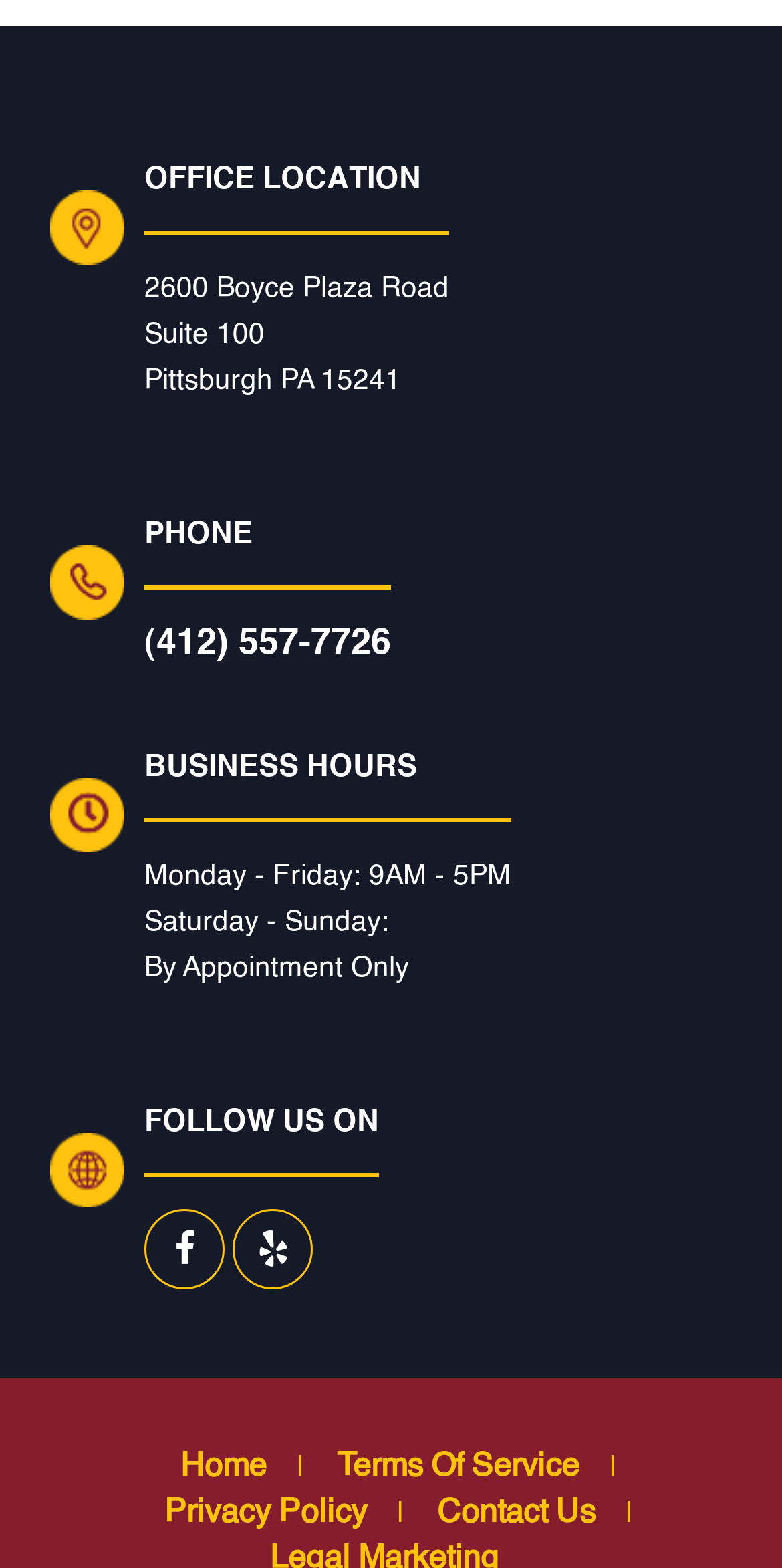Using floating point numbers between 0 and 1, provide the bounding box coordinates in the format (top-left x, top-left y, bottom-right x, bottom-right y). Locate the UI element described here: Terms Of Service

[0.405, 0.926, 0.767, 0.946]